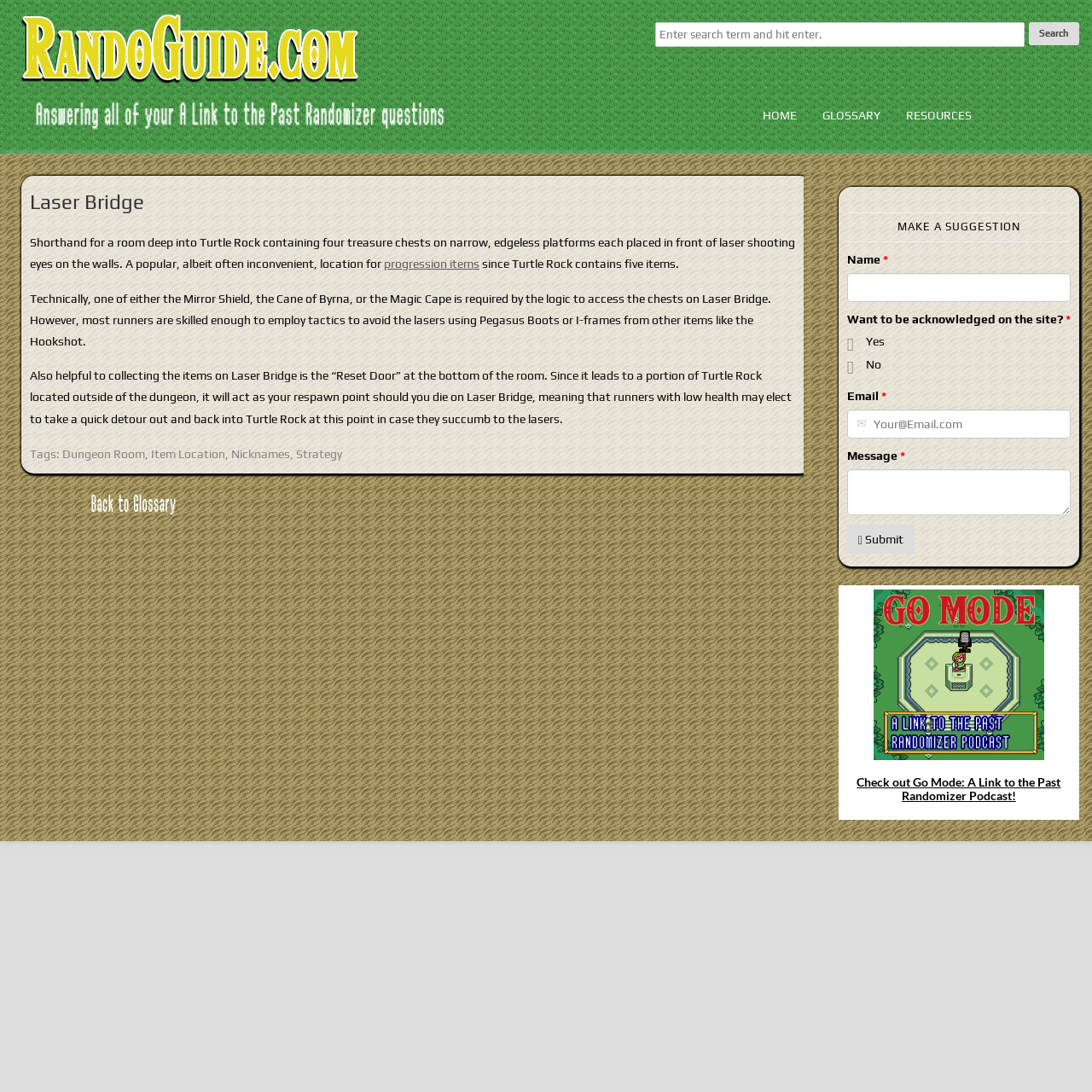What is the category of the Laser Bridge?
Based on the image, answer the question with as much detail as possible.

The Laser Bridge is categorized as a Dungeon Room, which is a type of location in the game. It is also related to Item Location, Nicknames, and Strategy.